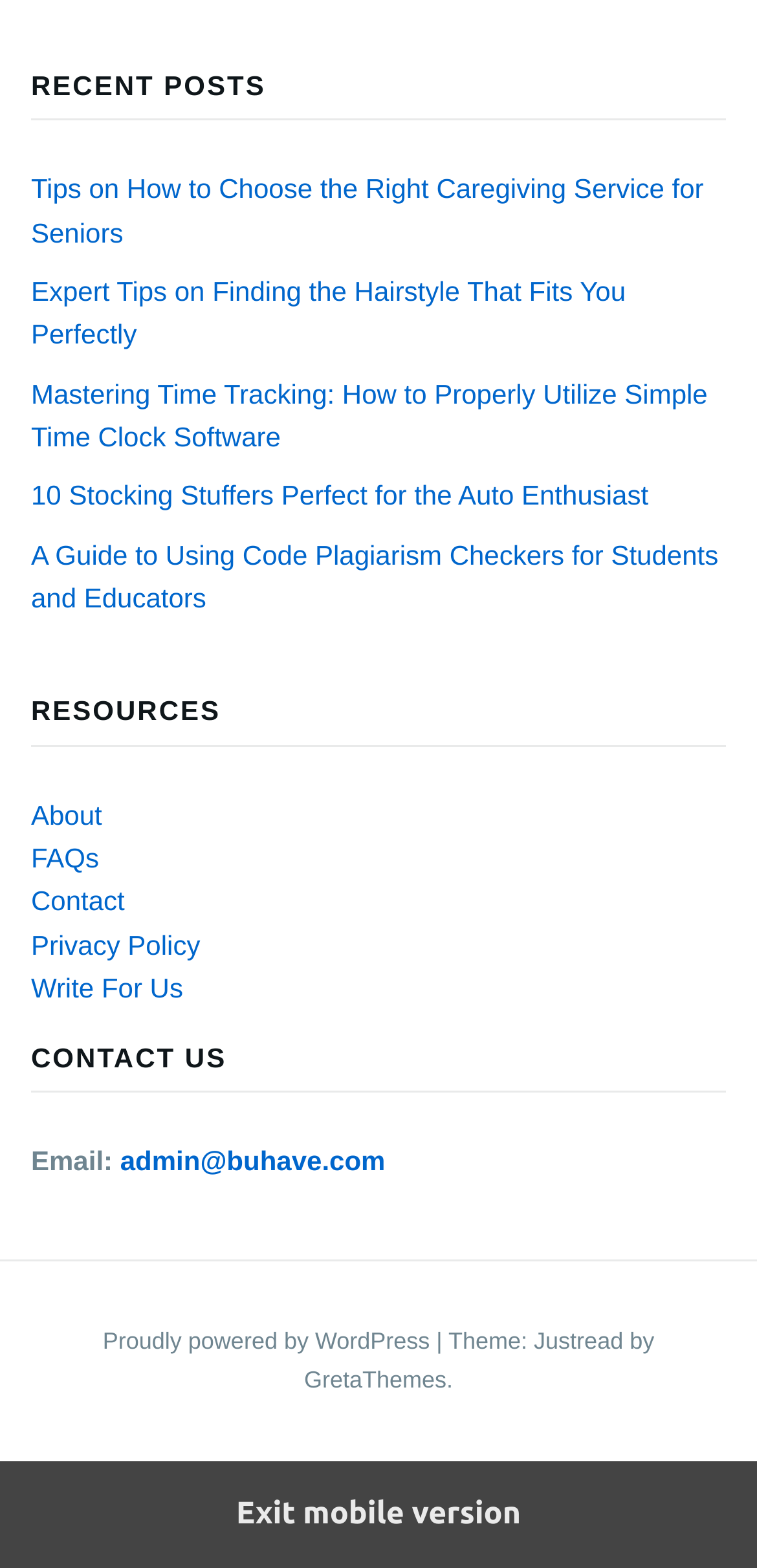Provide a brief response using a word or short phrase to this question:
How many headings are on the webpage?

3